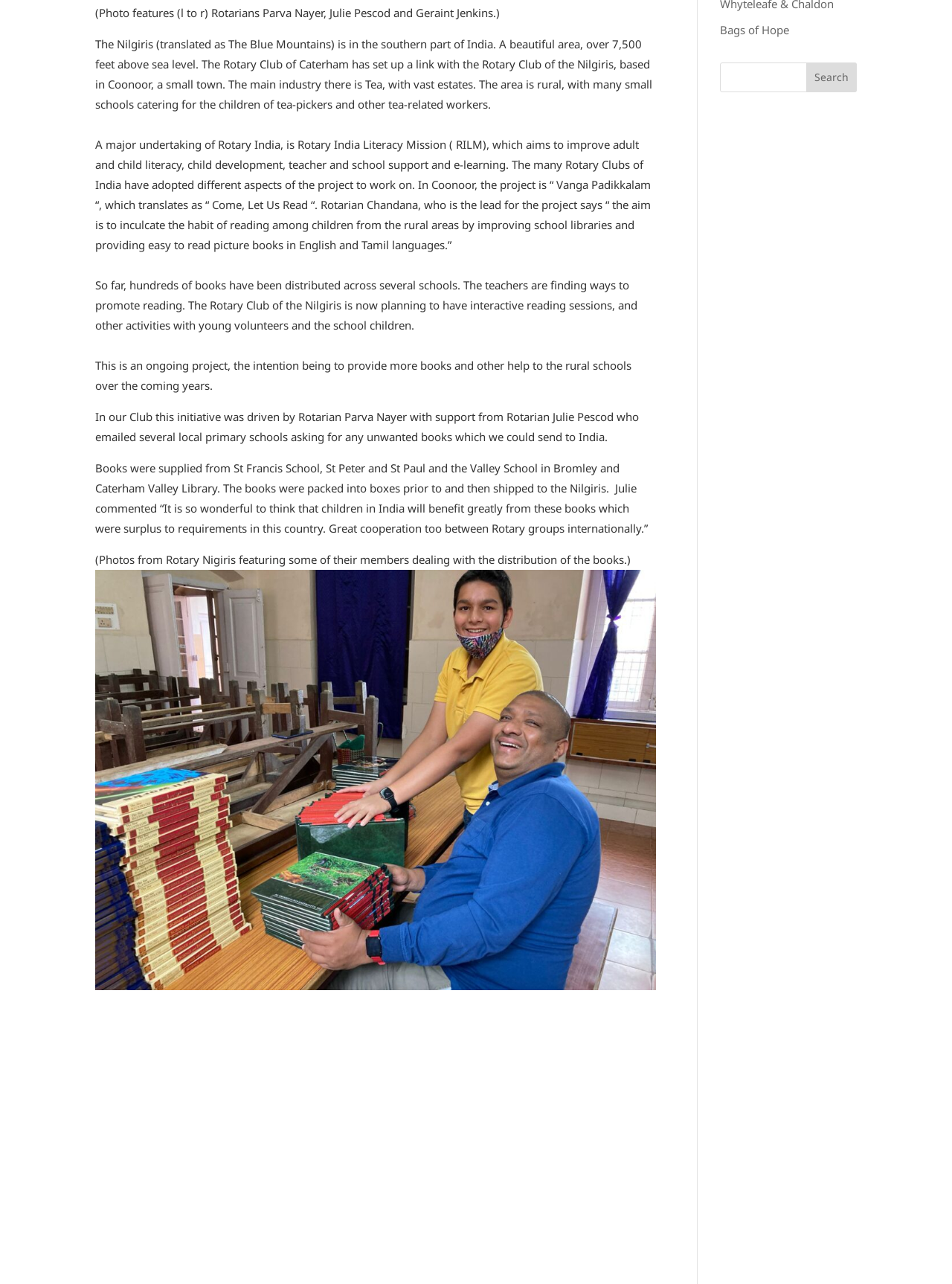Based on the element description value="Search", identify the bounding box of the UI element in the given webpage screenshot. The coordinates should be in the format (top-left x, top-left y, bottom-right x, bottom-right y) and must be between 0 and 1.

[0.847, 0.048, 0.9, 0.072]